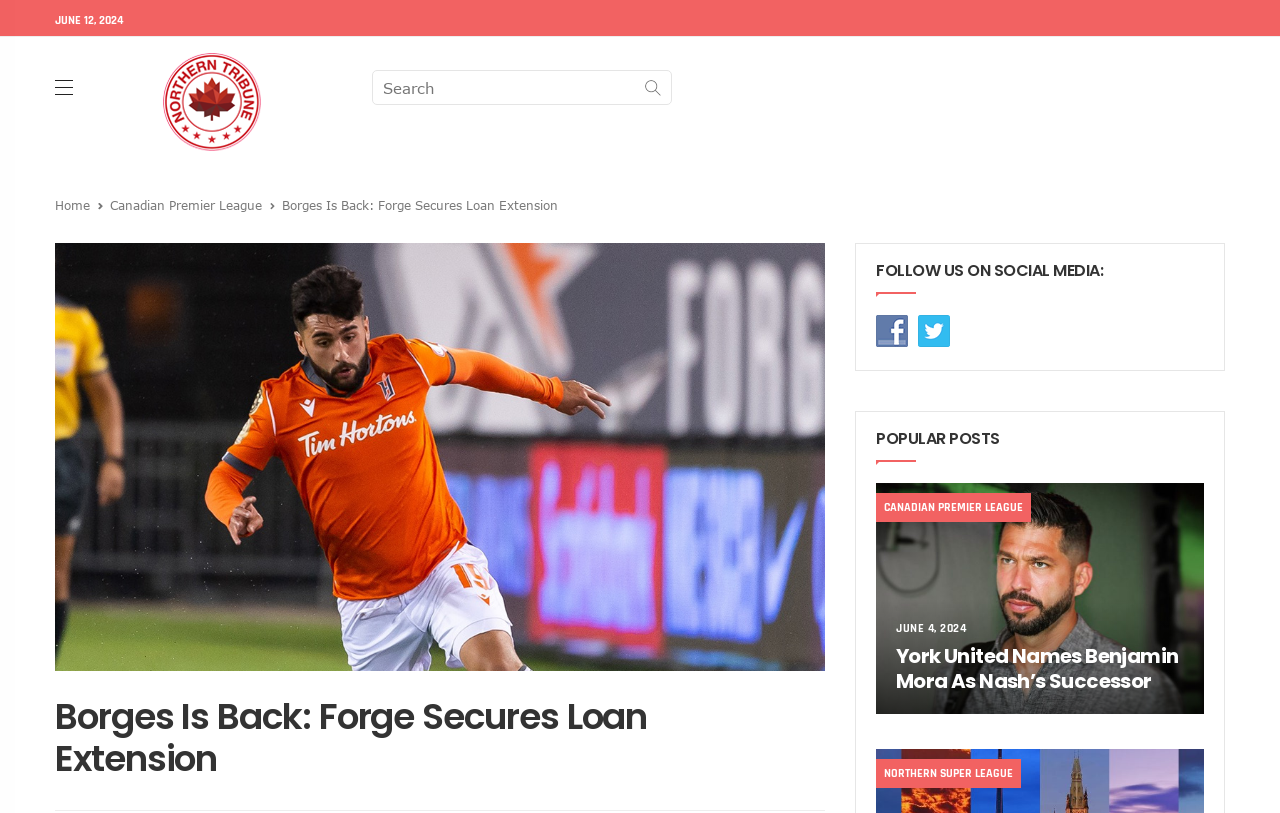Please mark the clickable region by giving the bounding box coordinates needed to complete this instruction: "follow us on Facebook".

[0.684, 0.395, 0.717, 0.418]